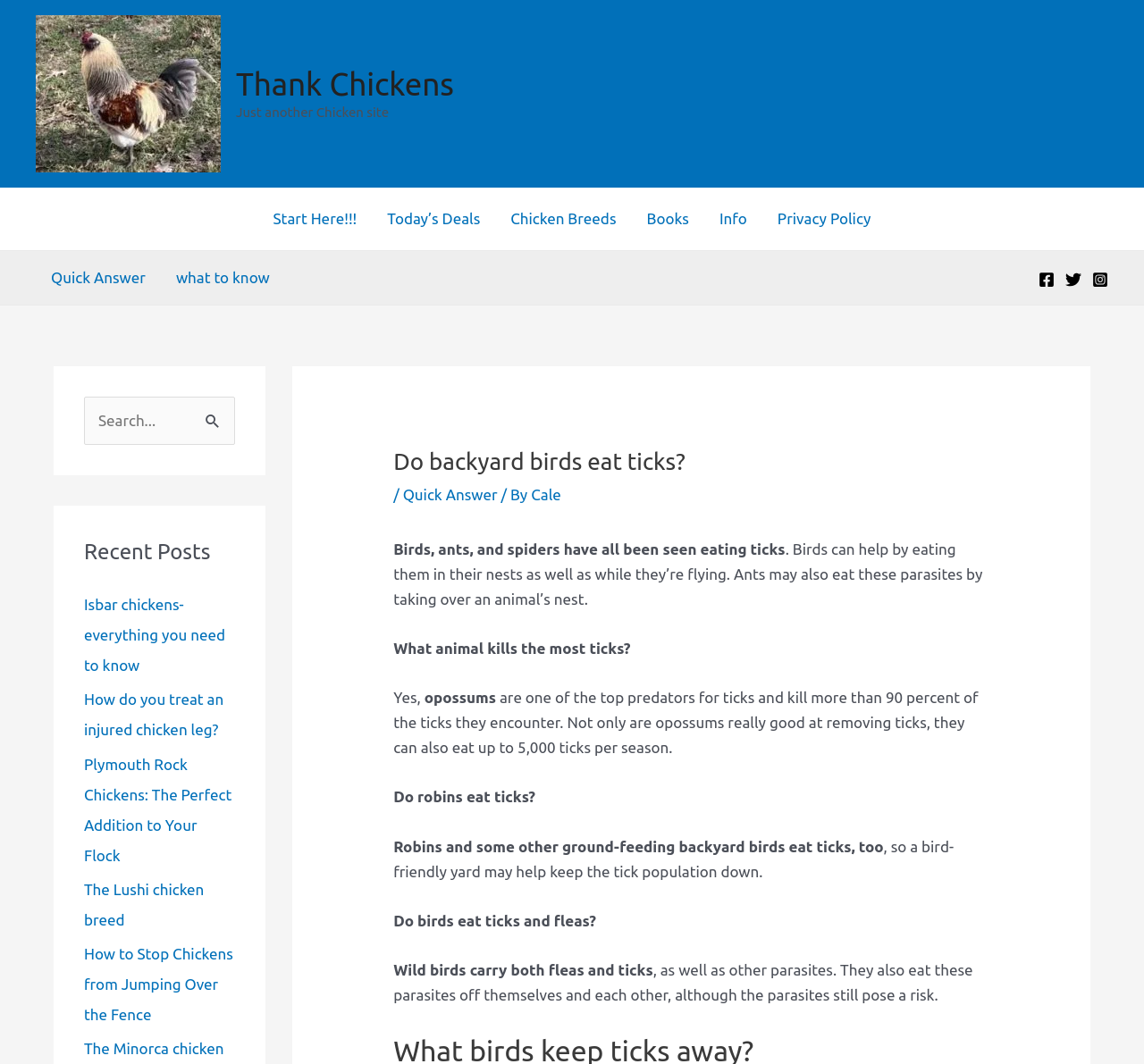Please determine the bounding box coordinates of the clickable area required to carry out the following instruction: "Explore the '400 Wisconsin State Trail'". The coordinates must be four float numbers between 0 and 1, represented as [left, top, right, bottom].

None